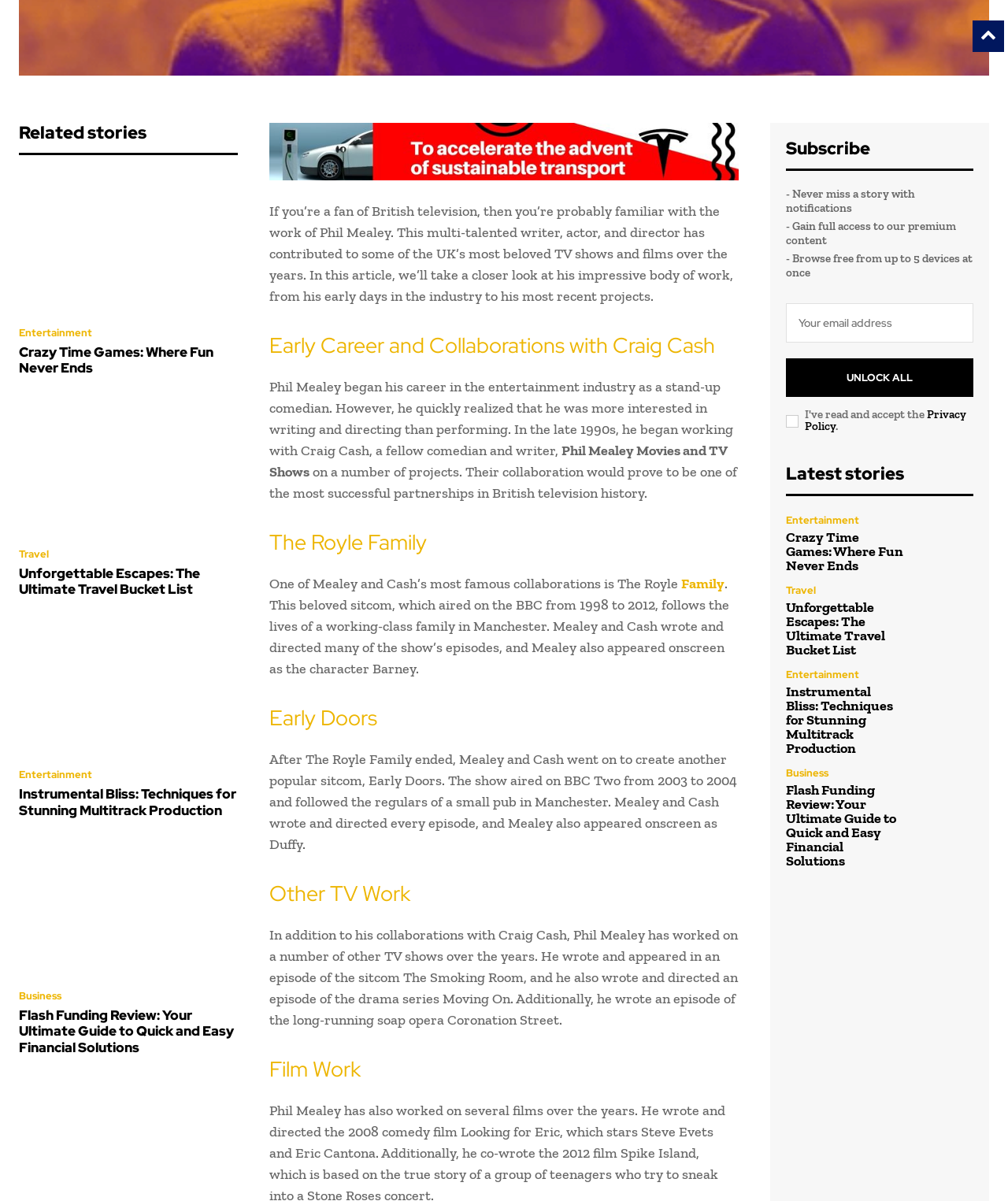Give a succinct answer to this question in a single word or phrase: 
What is the name of the sitcom created by Phil Mealey and Craig Cash?

The Royle Family